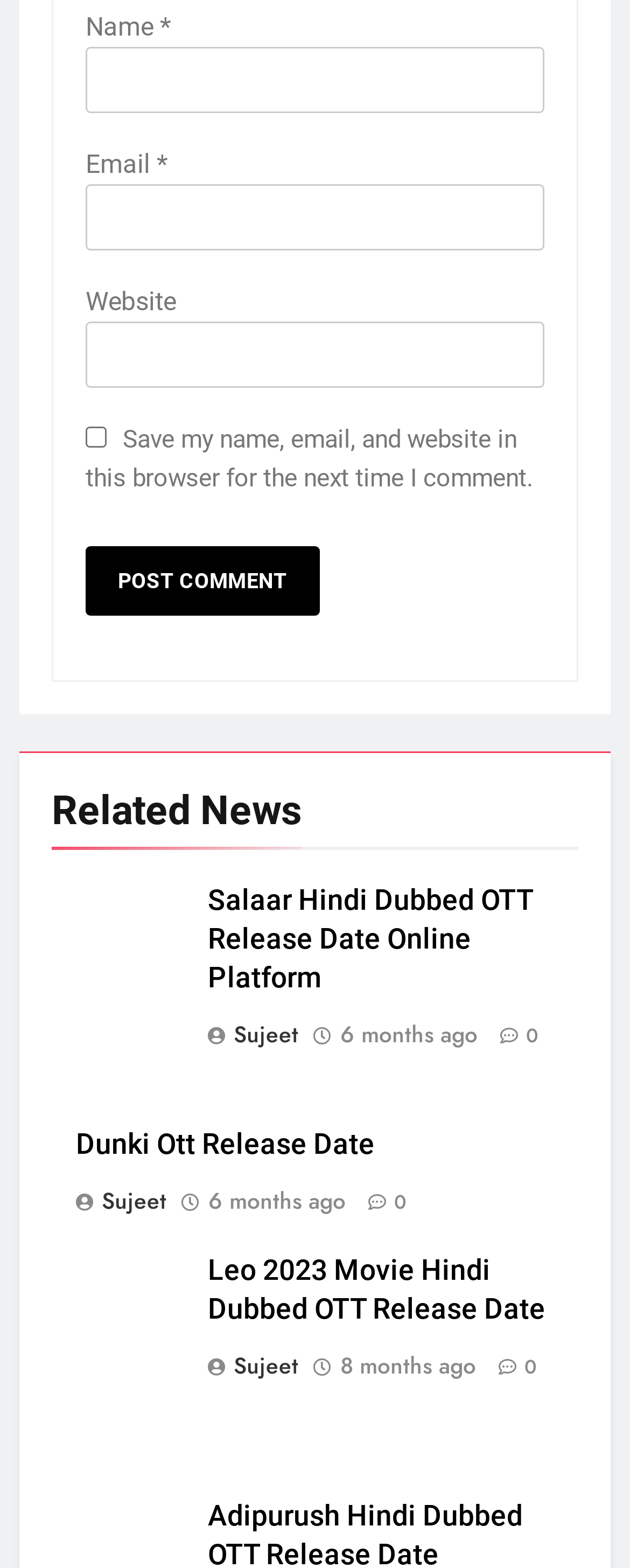Locate the bounding box coordinates of the item that should be clicked to fulfill the instruction: "Enter your name".

[0.136, 0.03, 0.864, 0.072]